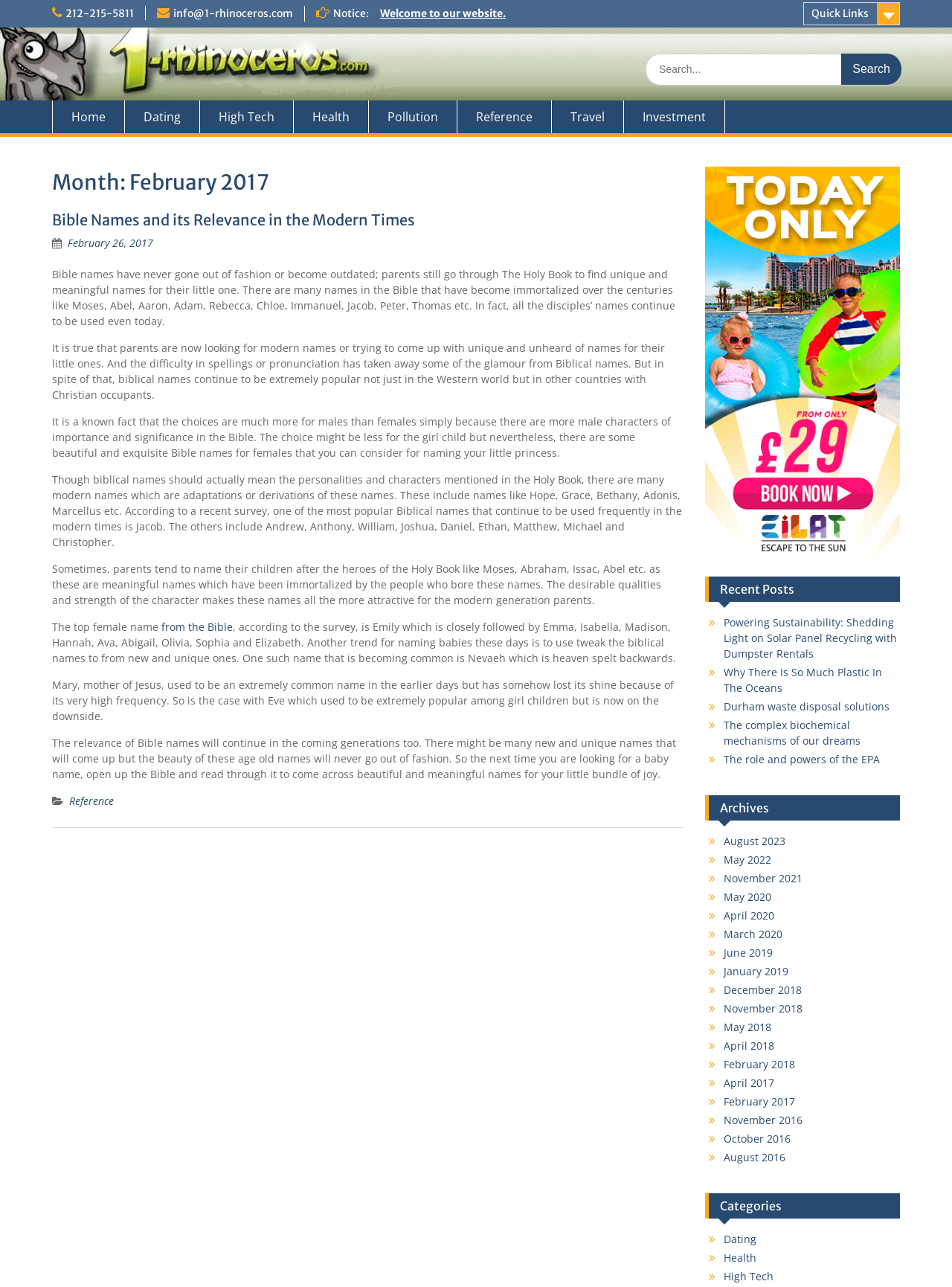Based on the element description Welcome to our website., identify the bounding box coordinates for the UI element. The coordinates should be in the format (top-left x, top-left y, bottom-right x, bottom-right y) and within the 0 to 1 range.

[0.399, 0.005, 0.531, 0.016]